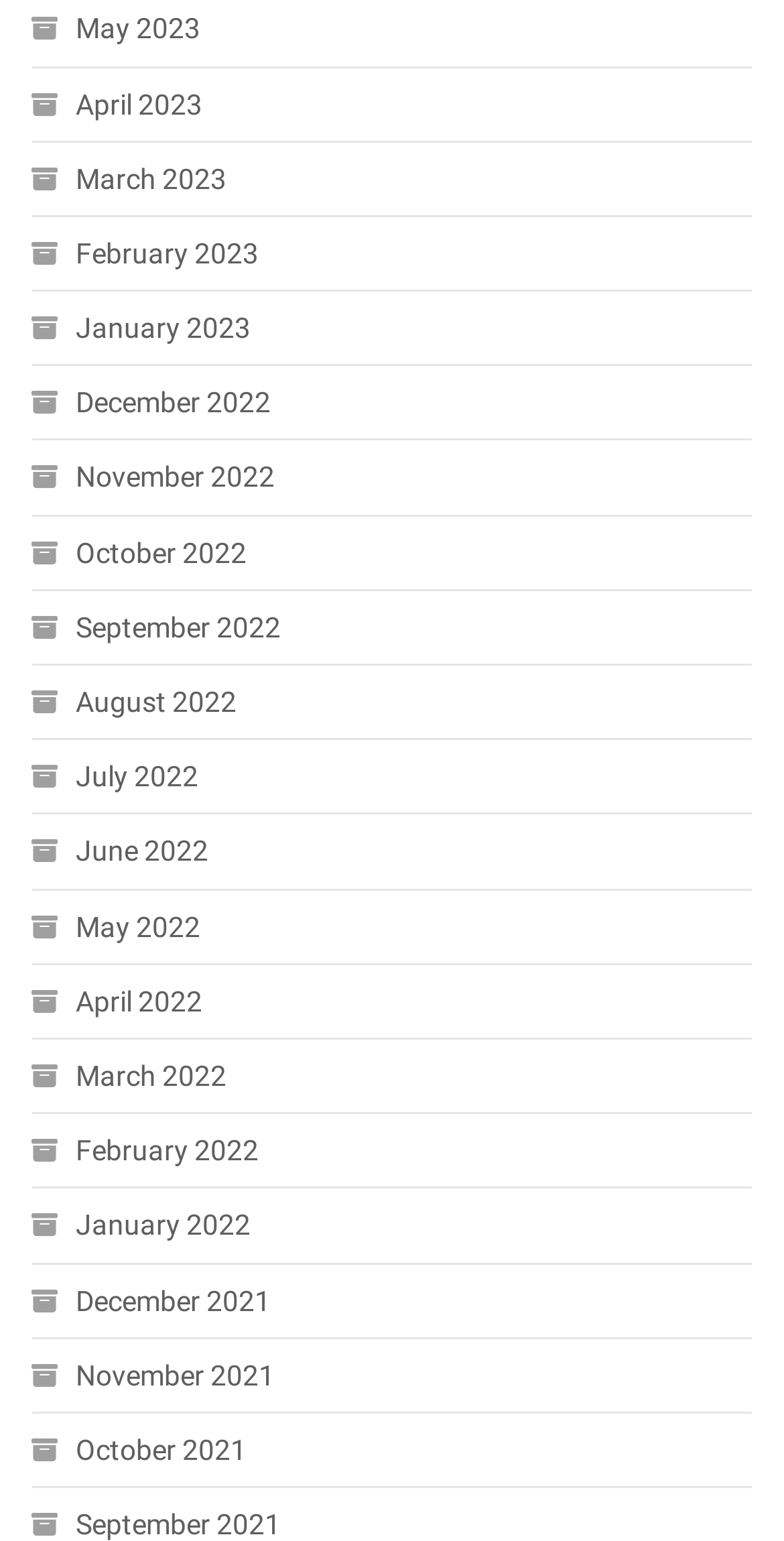Can you find the bounding box coordinates of the area I should click to execute the following instruction: "View January 2022"?

[0.04, 0.778, 0.319, 0.812]